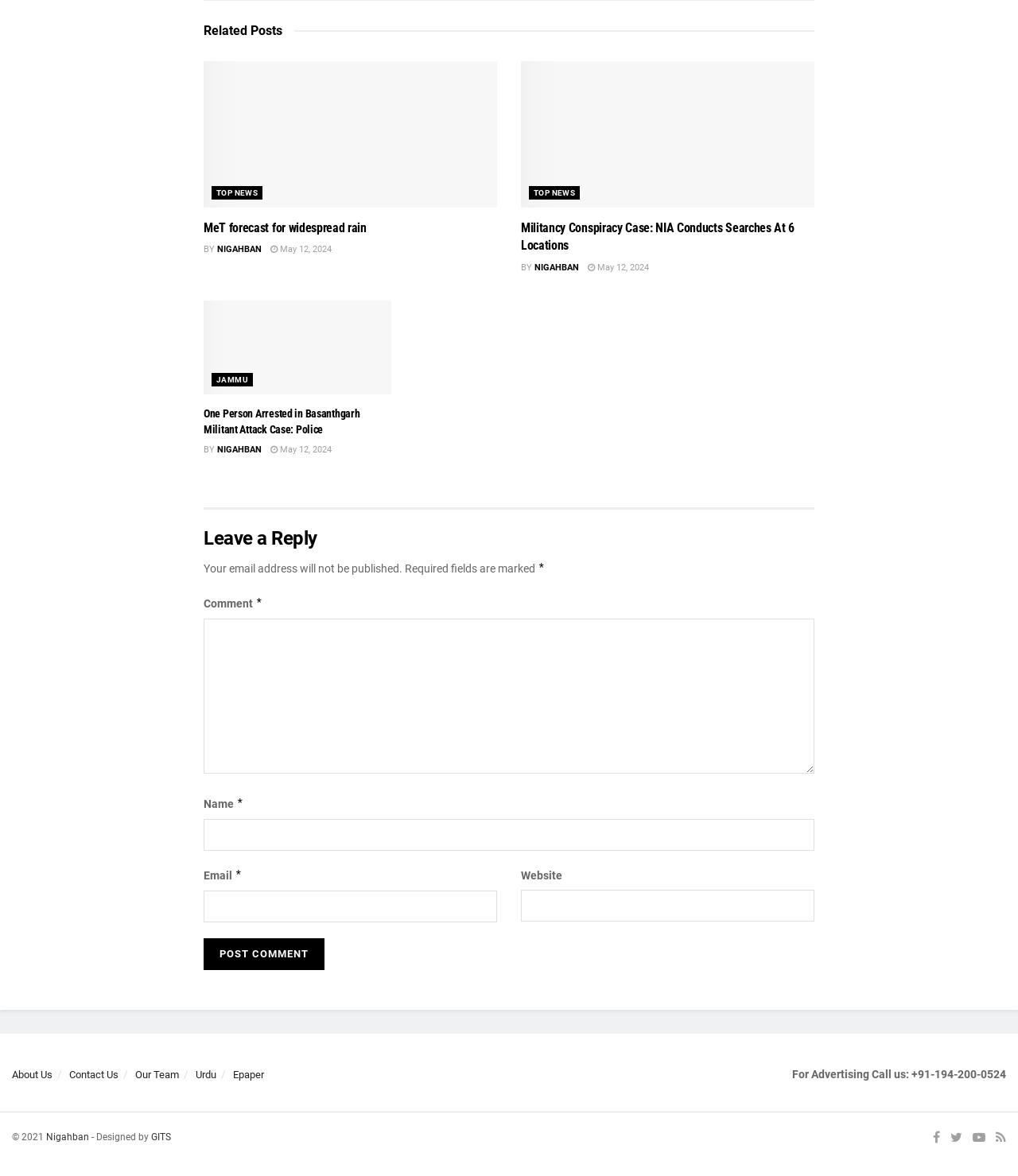Please specify the bounding box coordinates of the clickable region necessary for completing the following instruction: "Click on the 'Weatherman Predicts Rainfall, Warns Of Thunder Squalls' link". The coordinates must consist of four float numbers between 0 and 1, i.e., [left, top, right, bottom].

[0.2, 0.052, 0.488, 0.177]